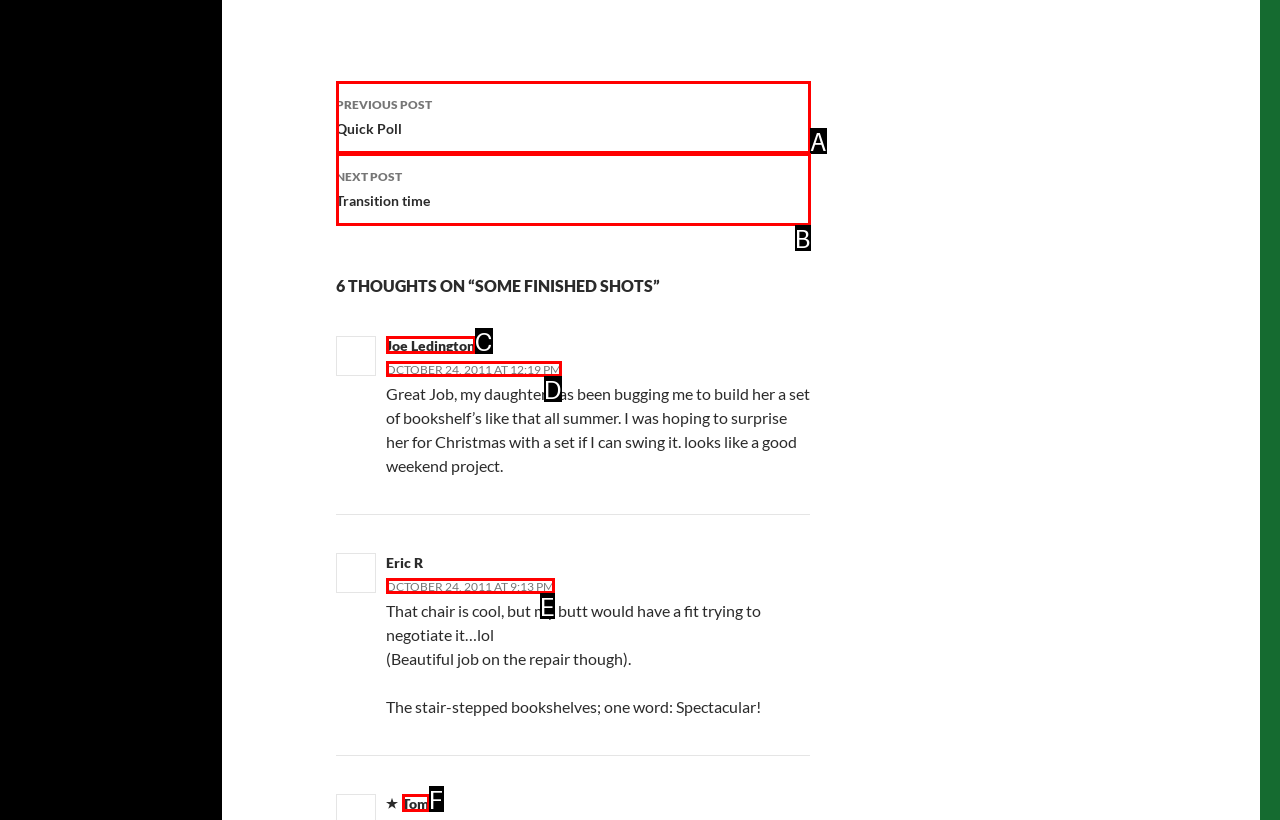Based on the description: Tom, select the HTML element that fits best. Provide the letter of the matching option.

F